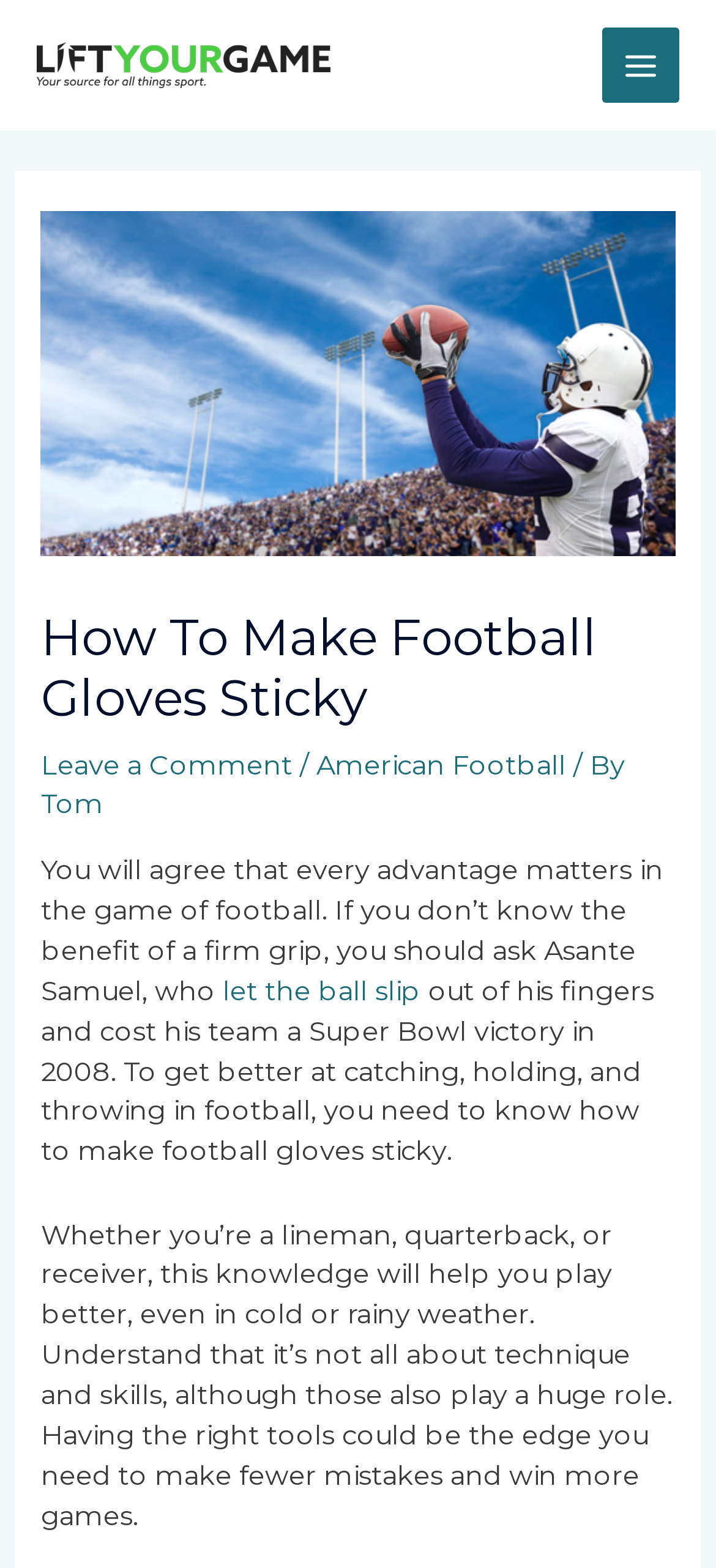What is the main topic of the article?
Refer to the image and give a detailed answer to the question.

The main topic of the article is about making football gloves sticky, which is indicated by the heading 'How To Make Football Gloves Sticky' and the subsequent paragraphs that discuss the importance of having sticky gloves in football.